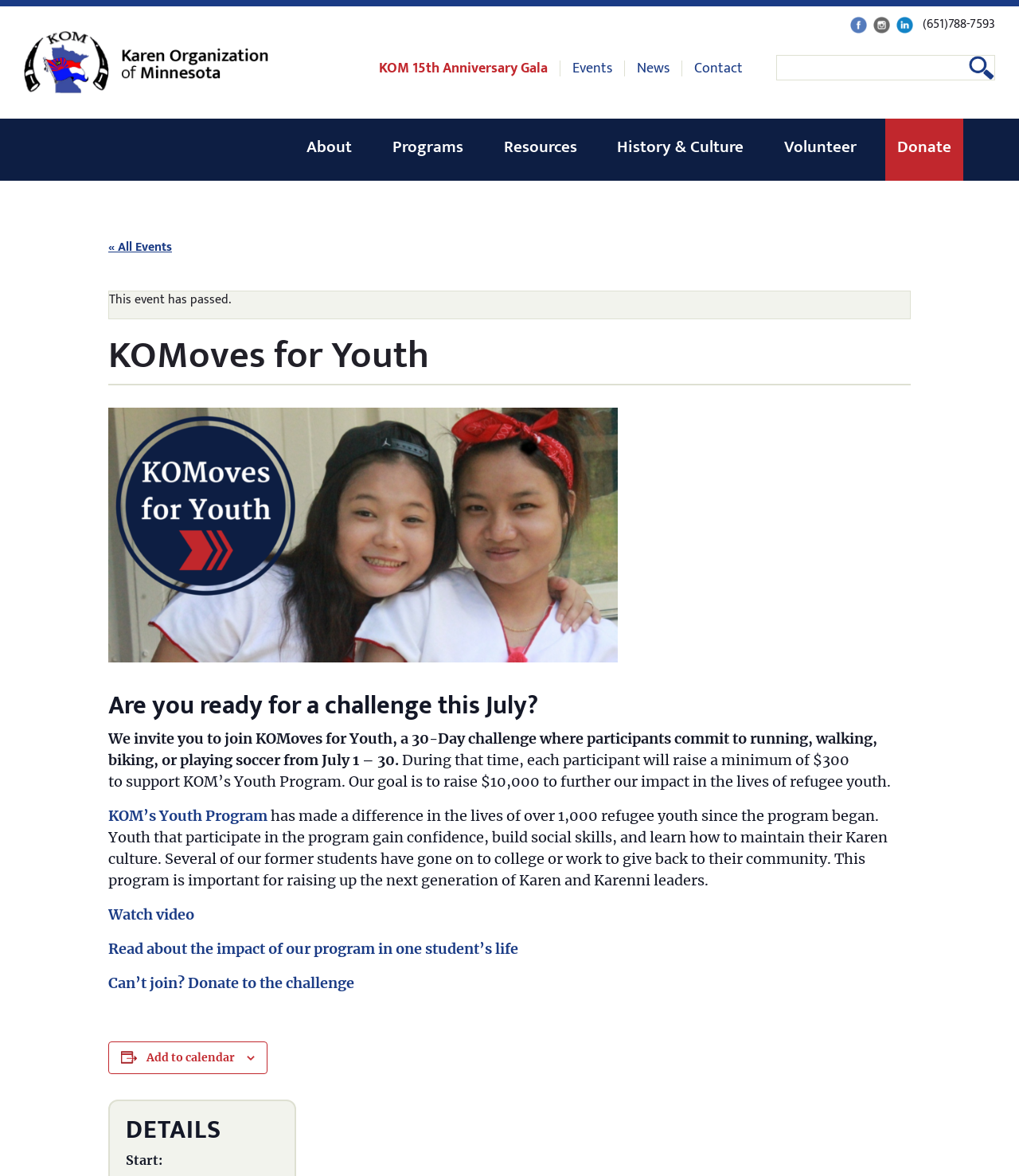Give a detailed account of the webpage.

The webpage is about the "KOMoves for Youth" challenge, a 30-day event where participants commit to running, walking, biking, or playing soccer from July 1 to 30. The top section of the page features a series of links and images, including a phone number and a search button. 

Below this section, there are several links to different pages, including "KOM 15th Anniversary Gala", "Events", "News", "Contact", and "About". These links are arranged horizontally across the page.

The main content of the page is divided into sections. The first section has a heading "KOMoves for Youth" and describes the challenge, including the goal of raising $10,000 to support KOM's Youth Program. There are also links to learn more about the program and its impact.

The next section has a heading with no text, but contains a link to a video and another link to read about the impact of the program on a student's life. There is also a link to donate to the challenge.

On the right side of the page, there is an image and a button to add the event to a calendar. Below this, there is a section with a heading "DETAILS" that lists the start date of the event.

Throughout the page, there are several images, but their content is not described.